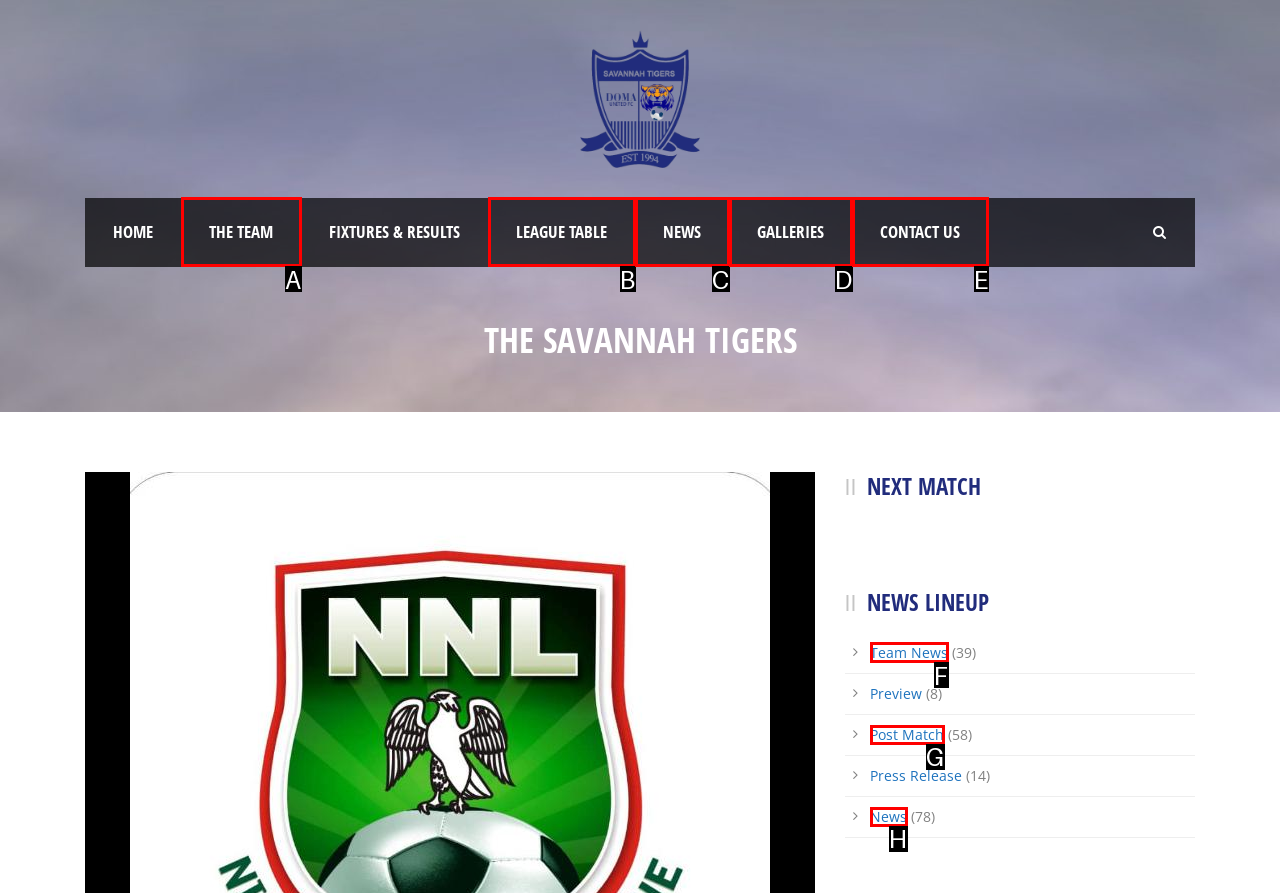Select the UI element that should be clicked to execute the following task: read team news
Provide the letter of the correct choice from the given options.

F